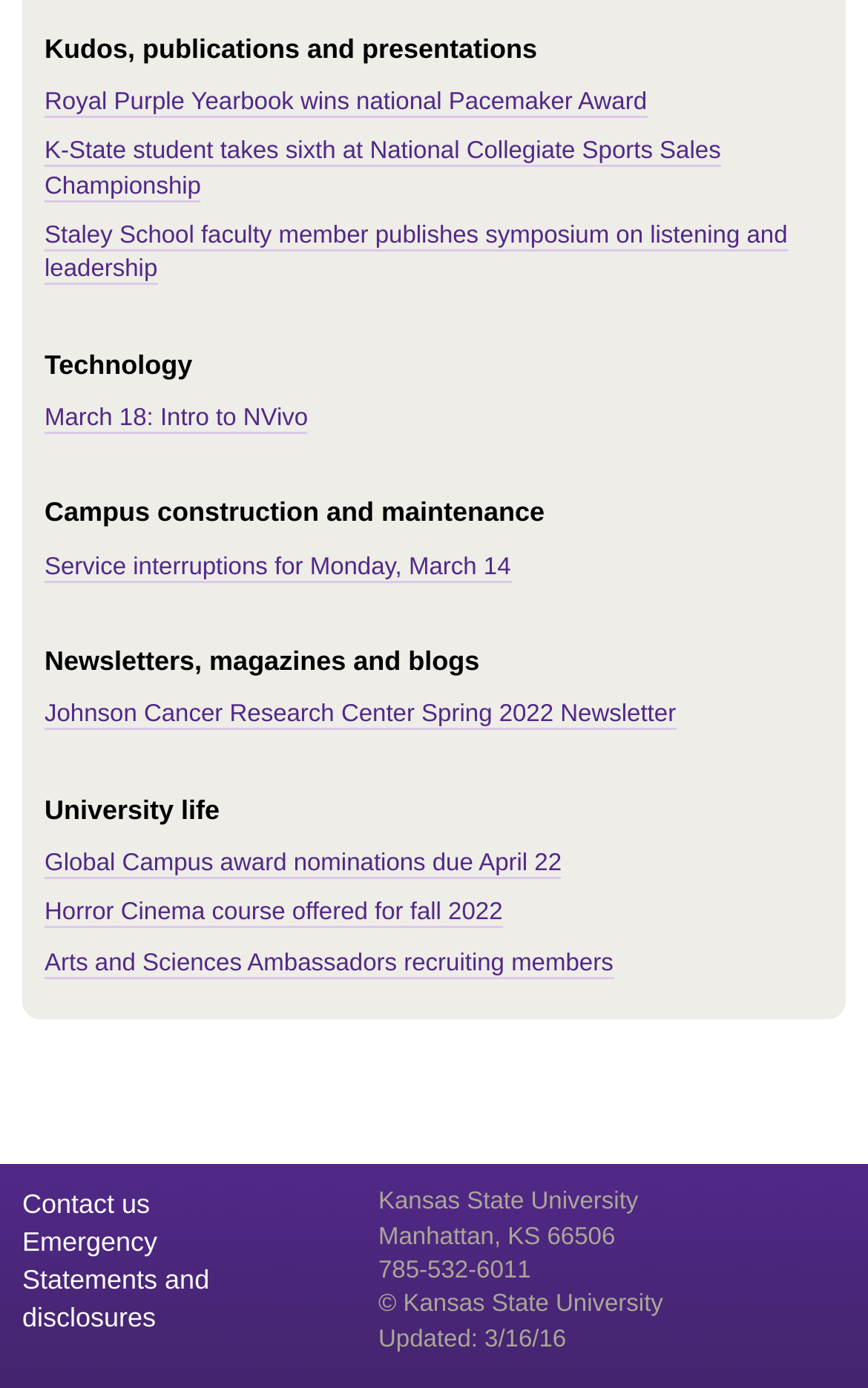Consider the image and give a detailed and elaborate answer to the question: 
What is the topic of the first heading?

I found the answer by looking at the top of the webpage, where the first heading is located. The heading is 'Kudos, publications and presentations', which suggests that the webpage is listing some achievements and publications of the university.